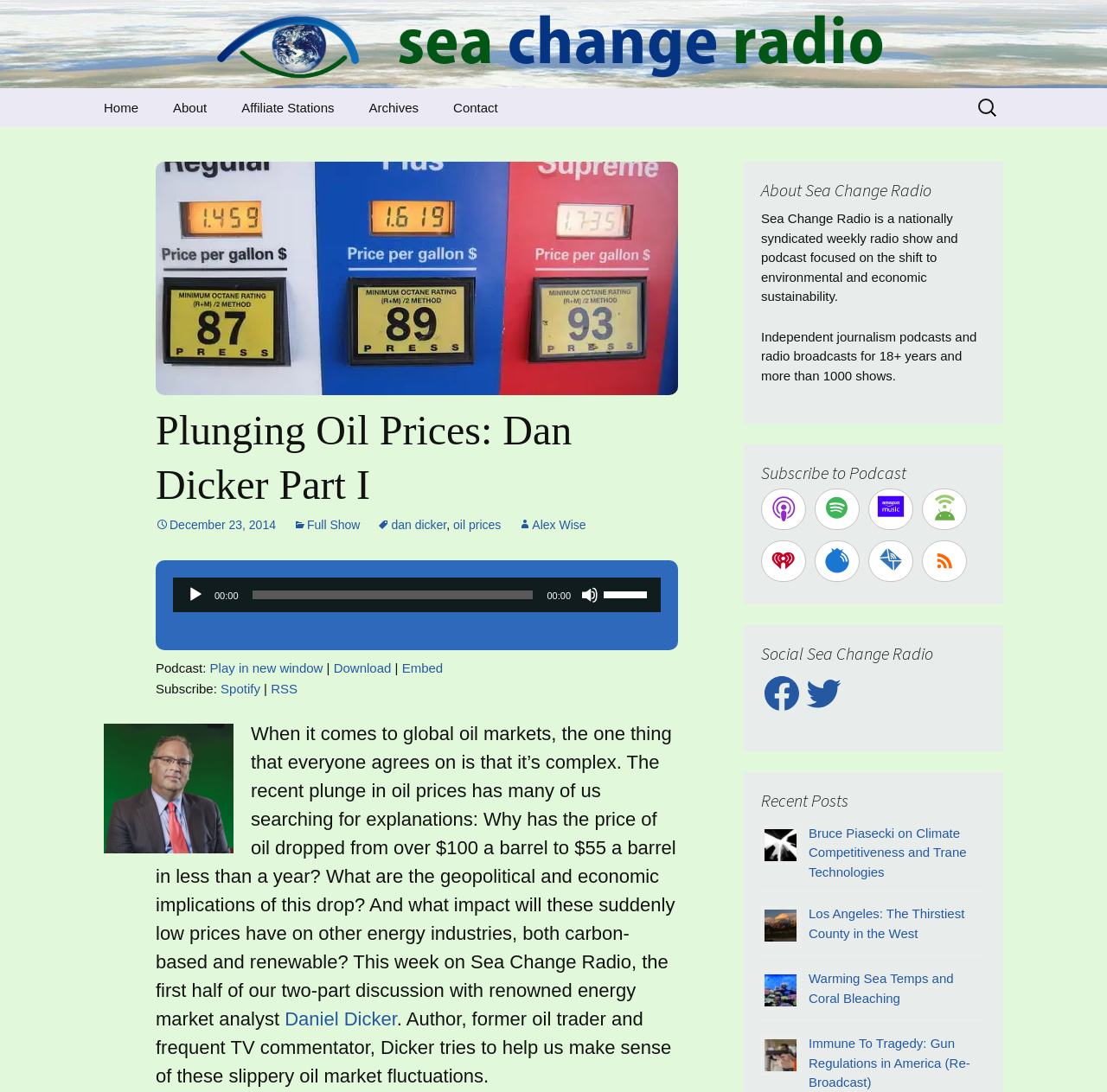Who is the author of the book mentioned in the webpage?
Look at the image and provide a short answer using one word or a phrase.

Daniel Dicker